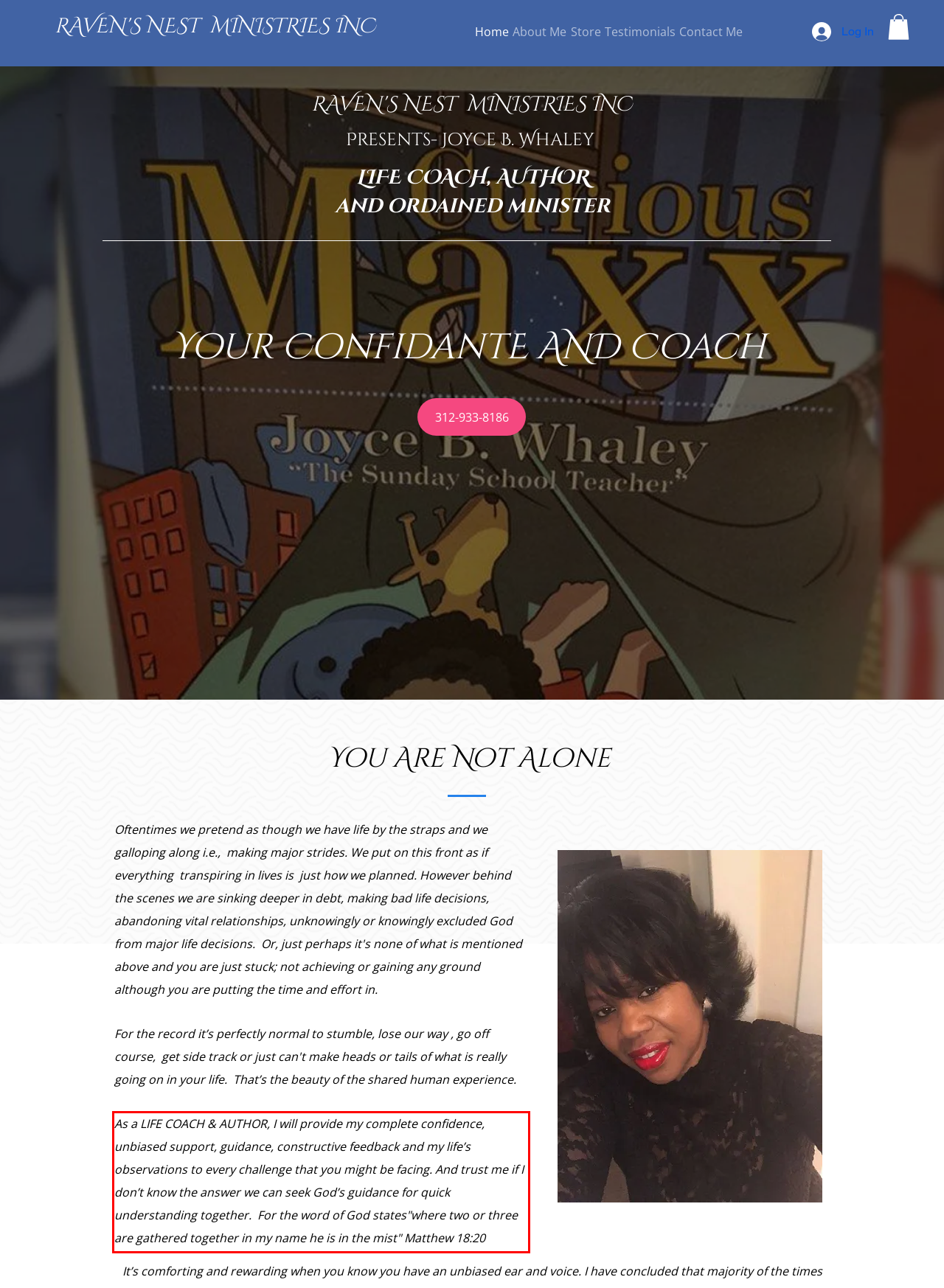By examining the provided screenshot of a webpage, recognize the text within the red bounding box and generate its text content.

As a LIFE COACH & AUTHOR, I will provide my complete confidence, unbiased support, guidance, constructive feedback and my life’s observations to every challenge that you might be facing. And trust me if I don’t know the answer we can seek God’s guidance for quick understanding together. For the word of God states"where two or three are gathered together in my name he is in the mist" Matthew 18:20